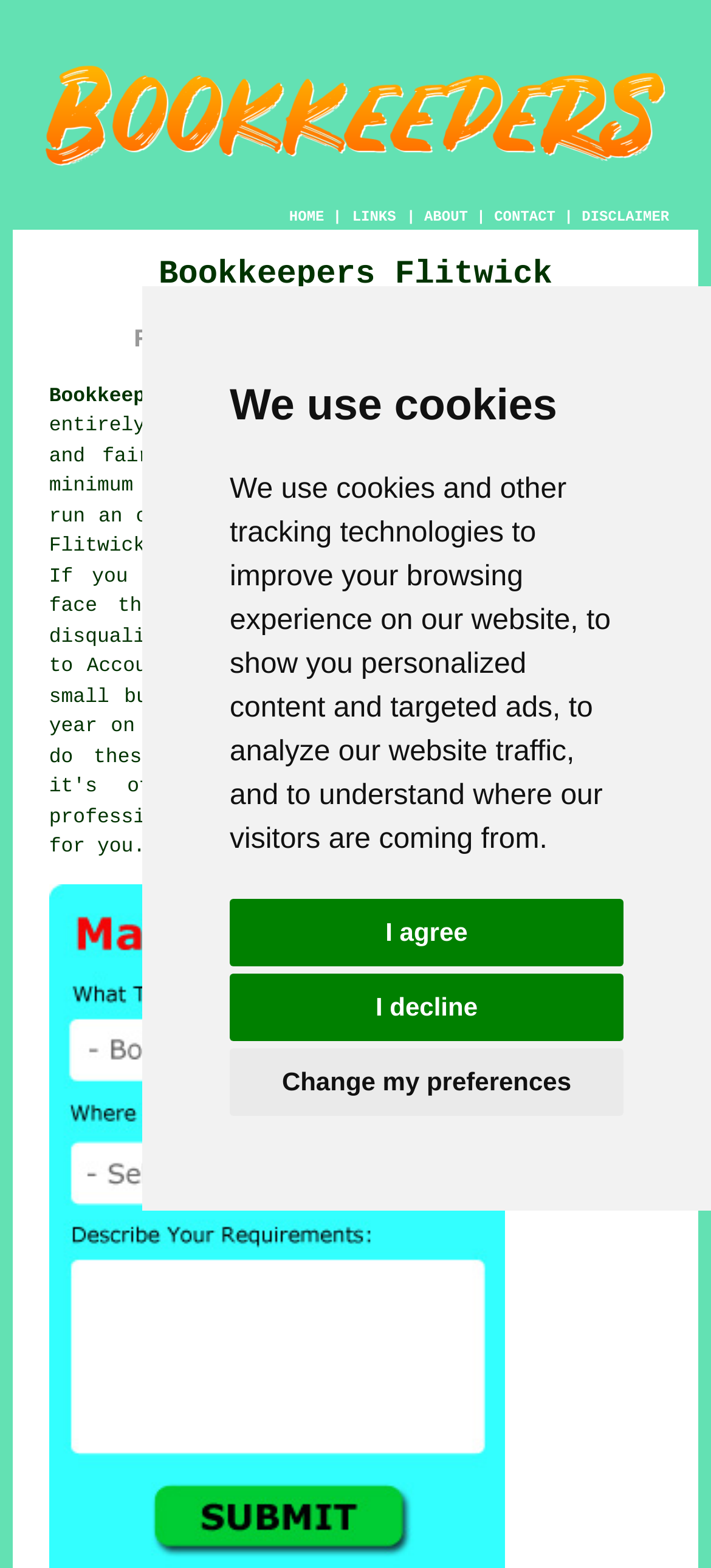Find the bounding box coordinates for the HTML element described in this sentence: "Bookkeepers Flitwick Bedfordshire (MK45):". Provide the coordinates as four float numbers between 0 and 1, in the format [left, top, right, bottom].

[0.069, 0.246, 0.8, 0.26]